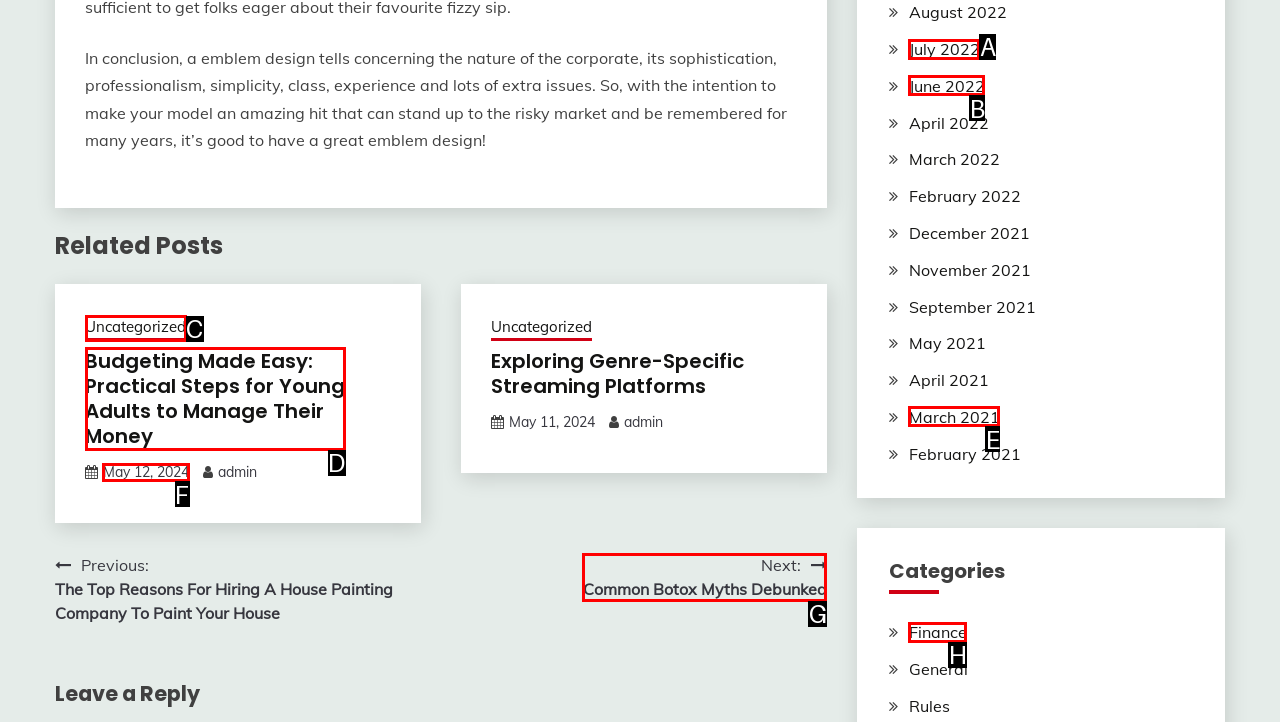Indicate the letter of the UI element that should be clicked to accomplish the task: View posts from 'May 12, 2024'. Answer with the letter only.

F